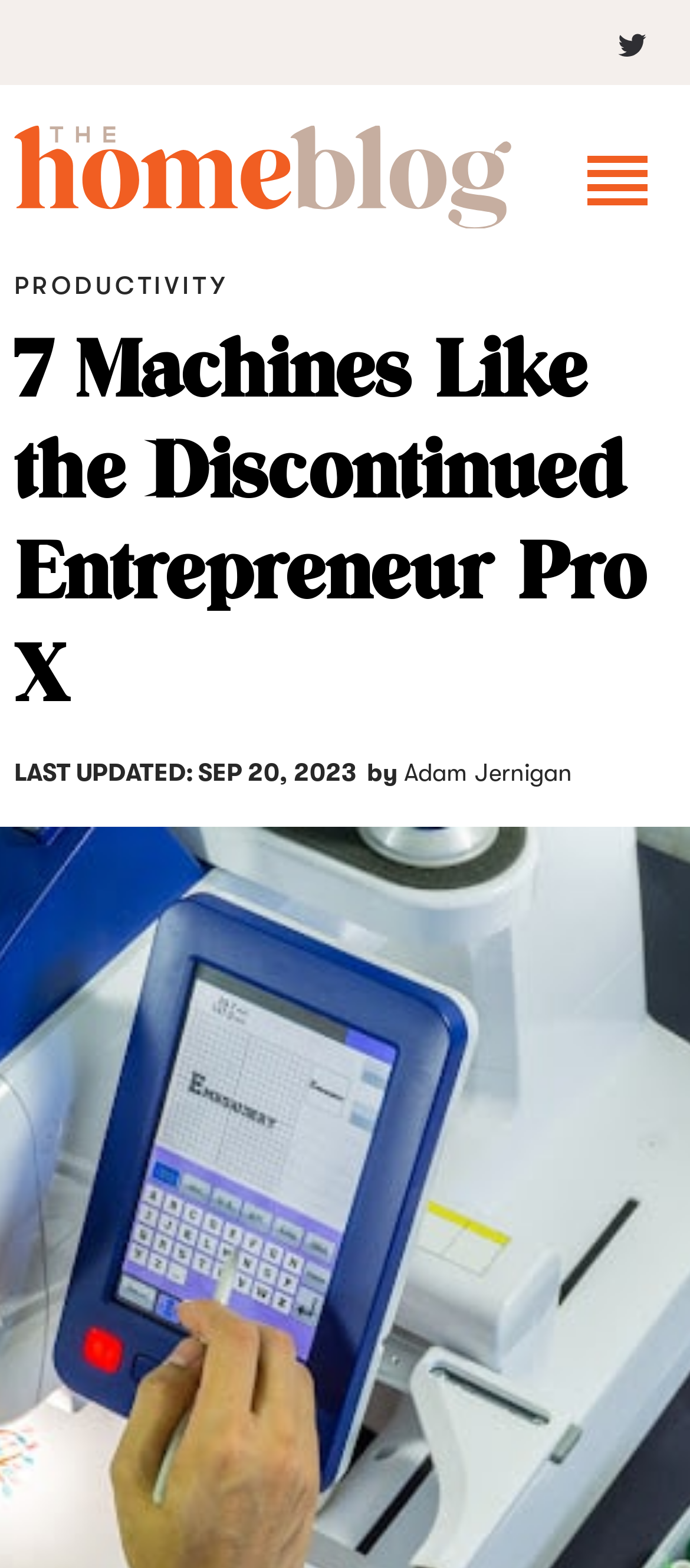Provide a single word or phrase to answer the given question: 
What is the social media platform represented by the icon at the top right corner?

Twitter